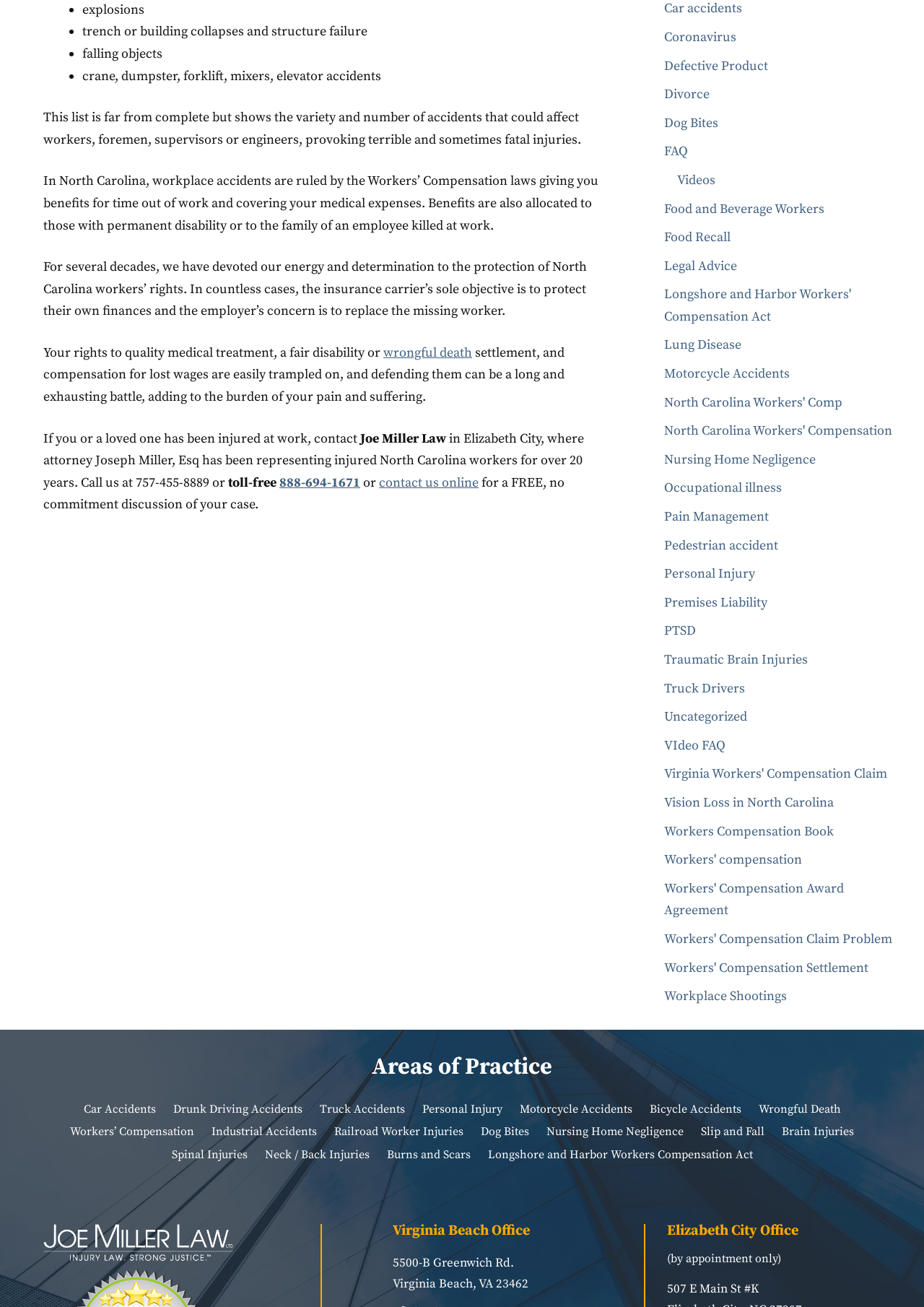Please identify the bounding box coordinates of the region to click in order to complete the task: "Learn about 'Longshore and Harbor Workers Compensation Act'". The coordinates must be four float numbers between 0 and 1, specified as [left, top, right, bottom].

[0.719, 0.219, 0.921, 0.249]